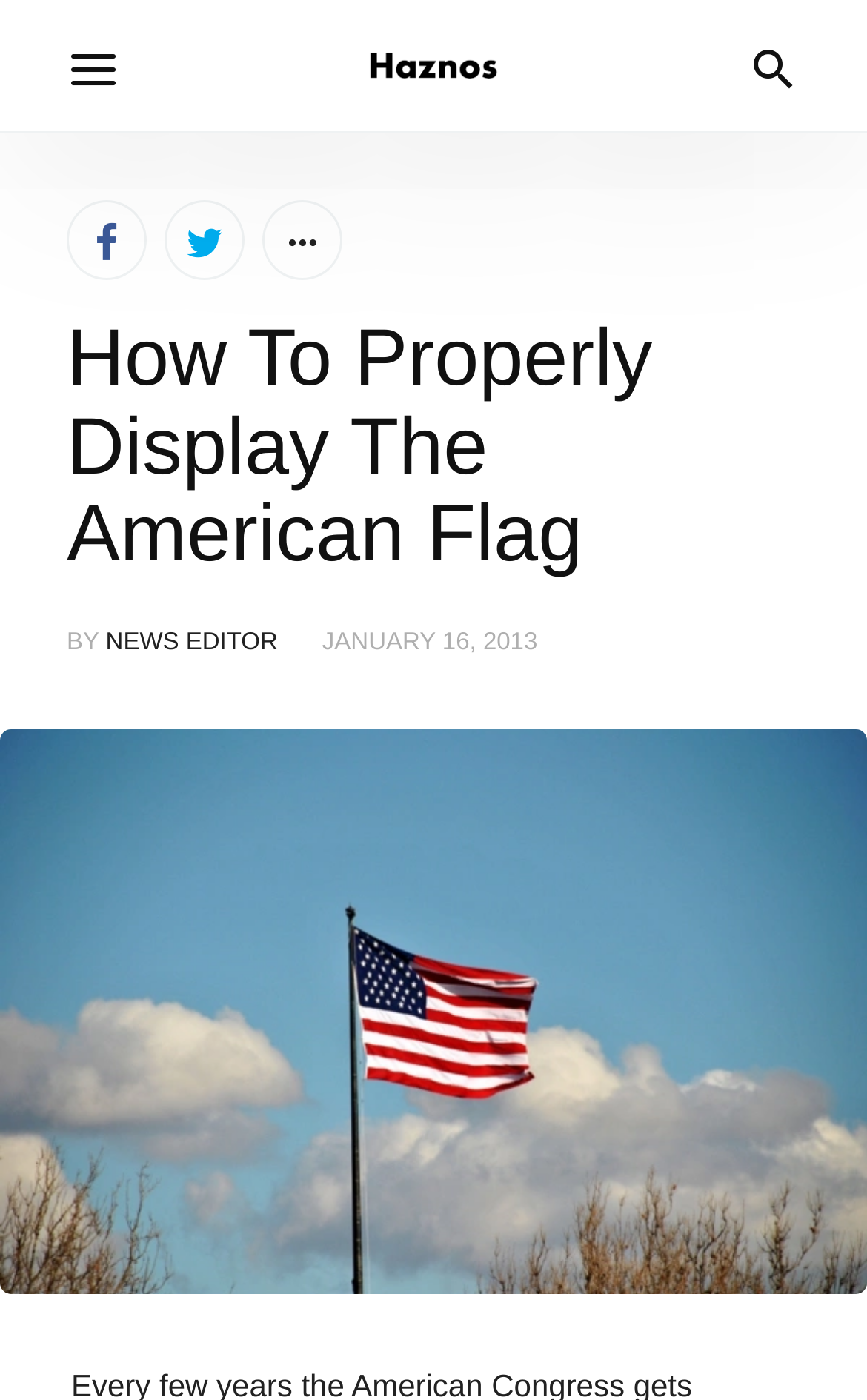What is the author of the article?
Carefully examine the image and provide a detailed answer to the question.

The author of the article can be found by looking at the text next to the 'BY' label, which is 'NEWS EDITOR'.